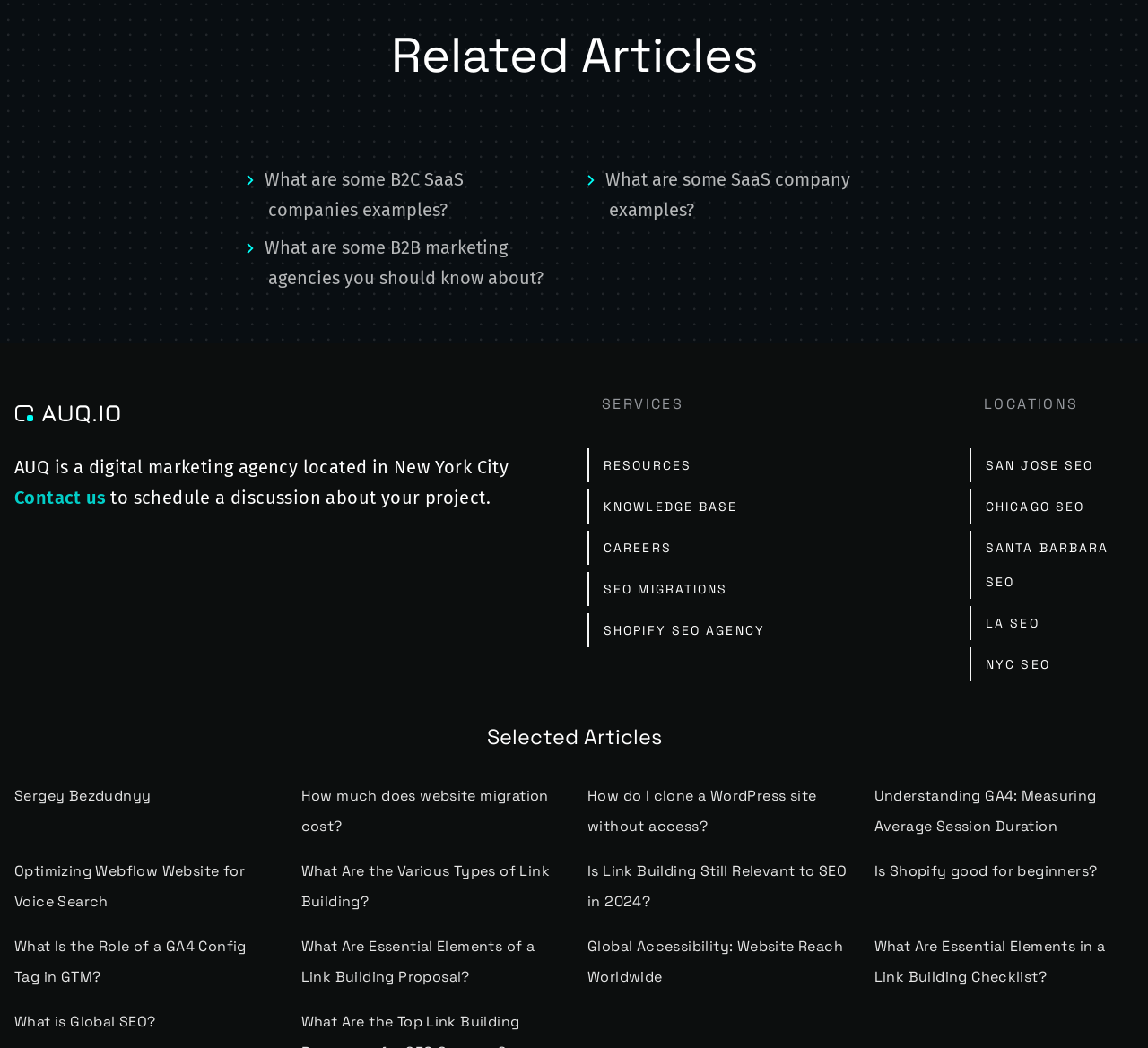Identify the bounding box coordinates of the specific part of the webpage to click to complete this instruction: "Read 'Selected Articles'".

[0.012, 0.692, 0.988, 0.716]